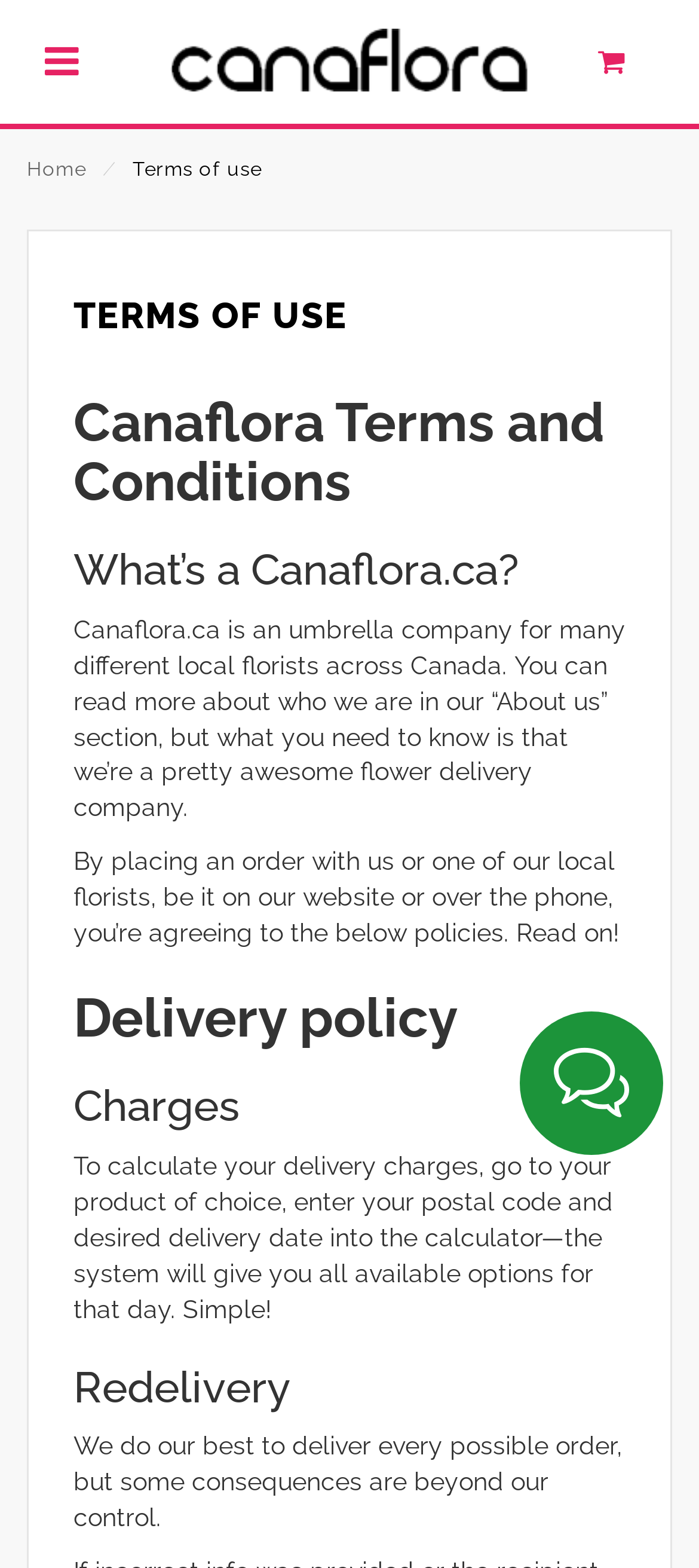What happens if an order cannot be delivered?
Answer the question in a detailed and comprehensive manner.

According to the webpage, if an order cannot be delivered, the company will attempt to redeliver it, as indicated by the 'Redelivery' section.